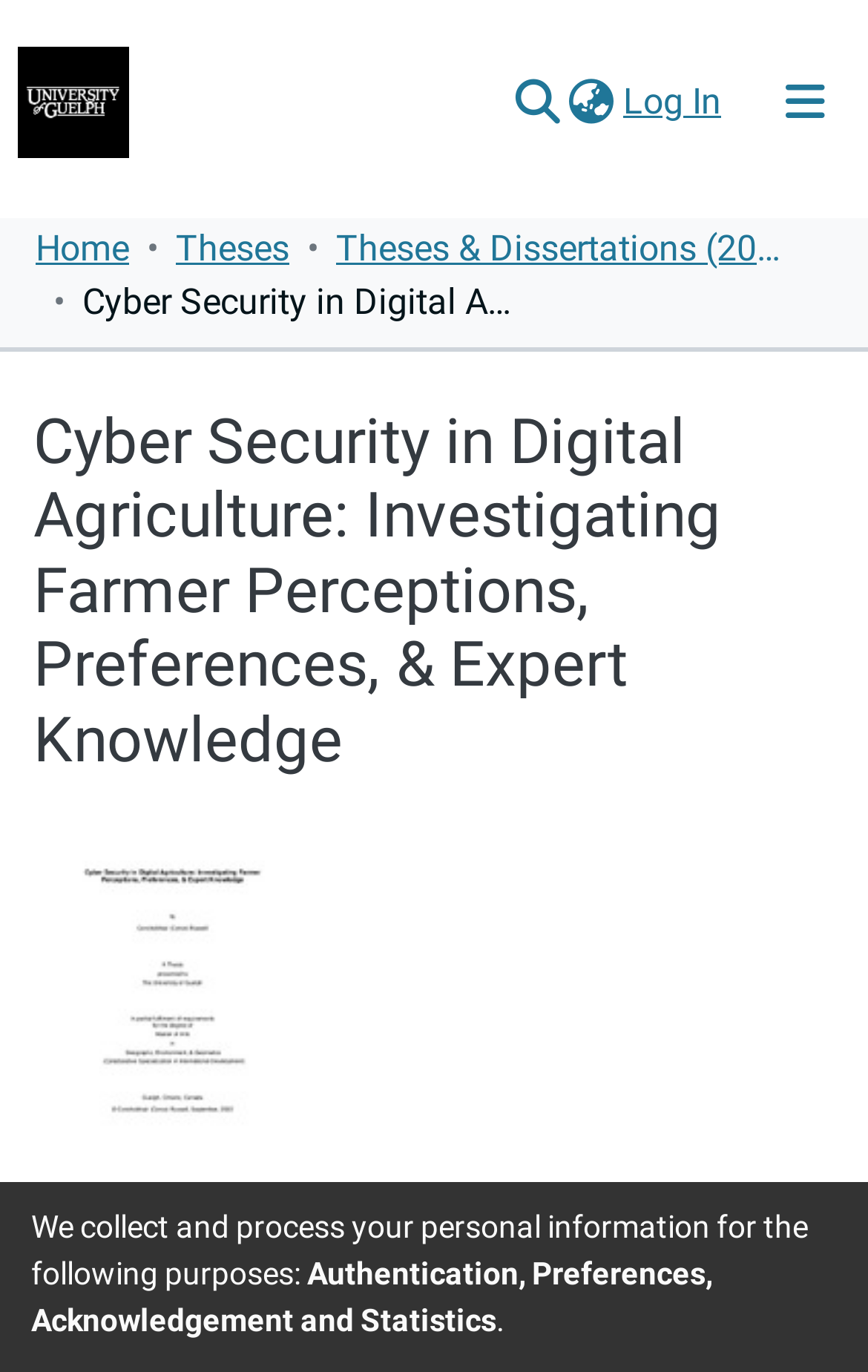Please determine the bounding box coordinates of the element's region to click in order to carry out the following instruction: "Click the repository logo". The coordinates should be four float numbers between 0 and 1, i.e., [left, top, right, bottom].

[0.021, 0.026, 0.149, 0.123]